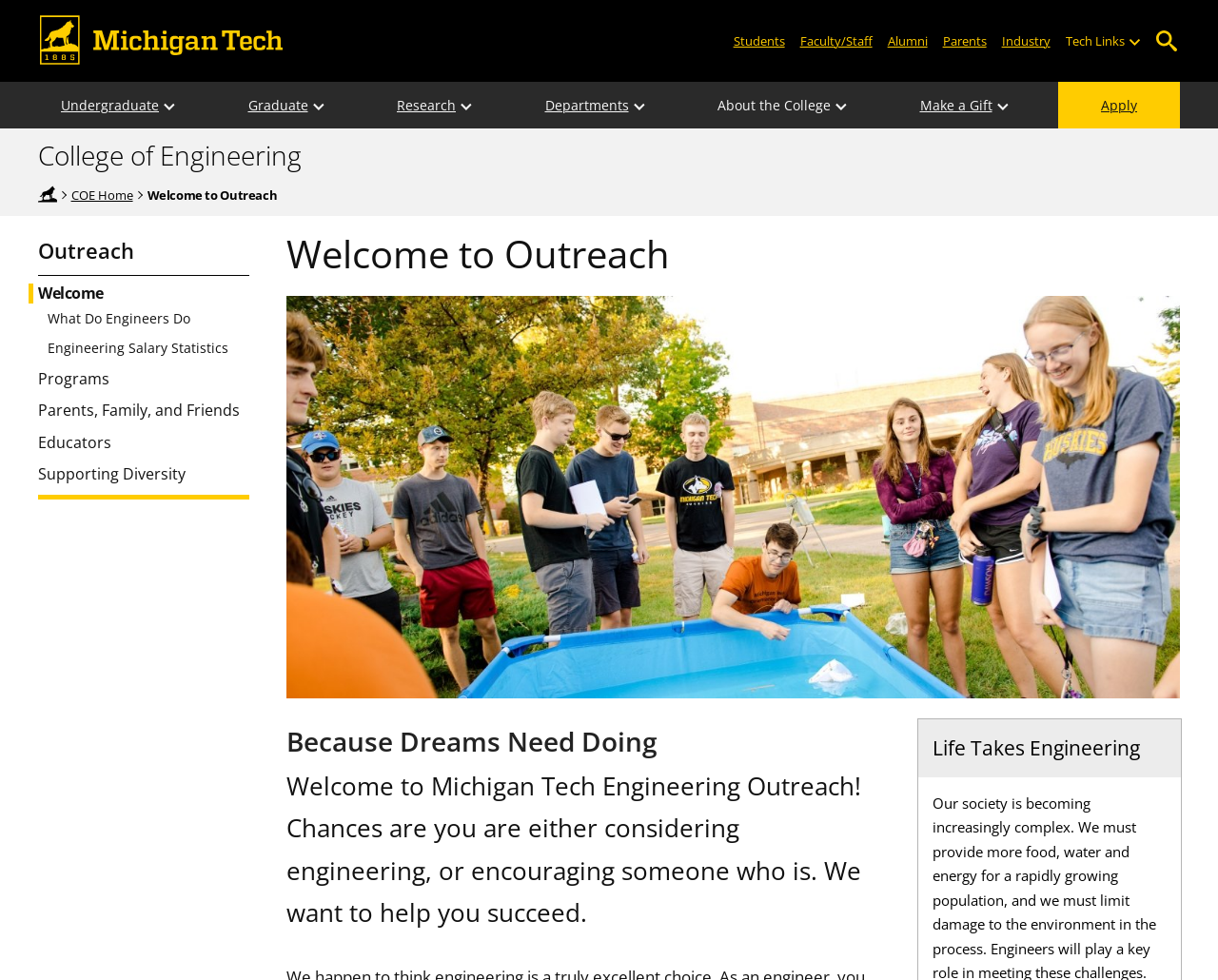Show me the bounding box coordinates of the clickable region to achieve the task as per the instruction: "Learn about What Do Engineers Do".

[0.038, 0.316, 0.203, 0.334]